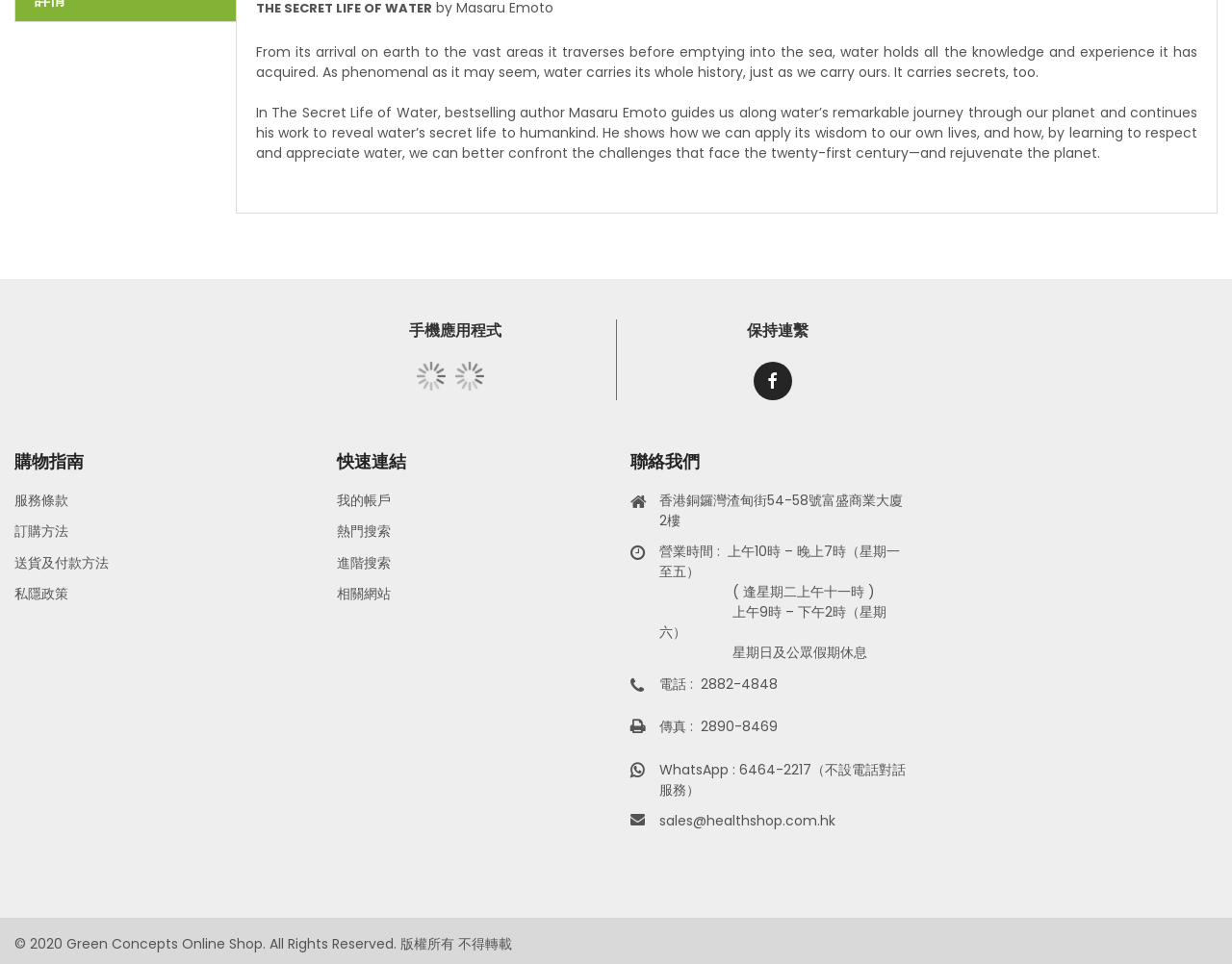Point out the bounding box coordinates of the section to click in order to follow this instruction: "Check service terms".

[0.012, 0.509, 0.055, 0.529]